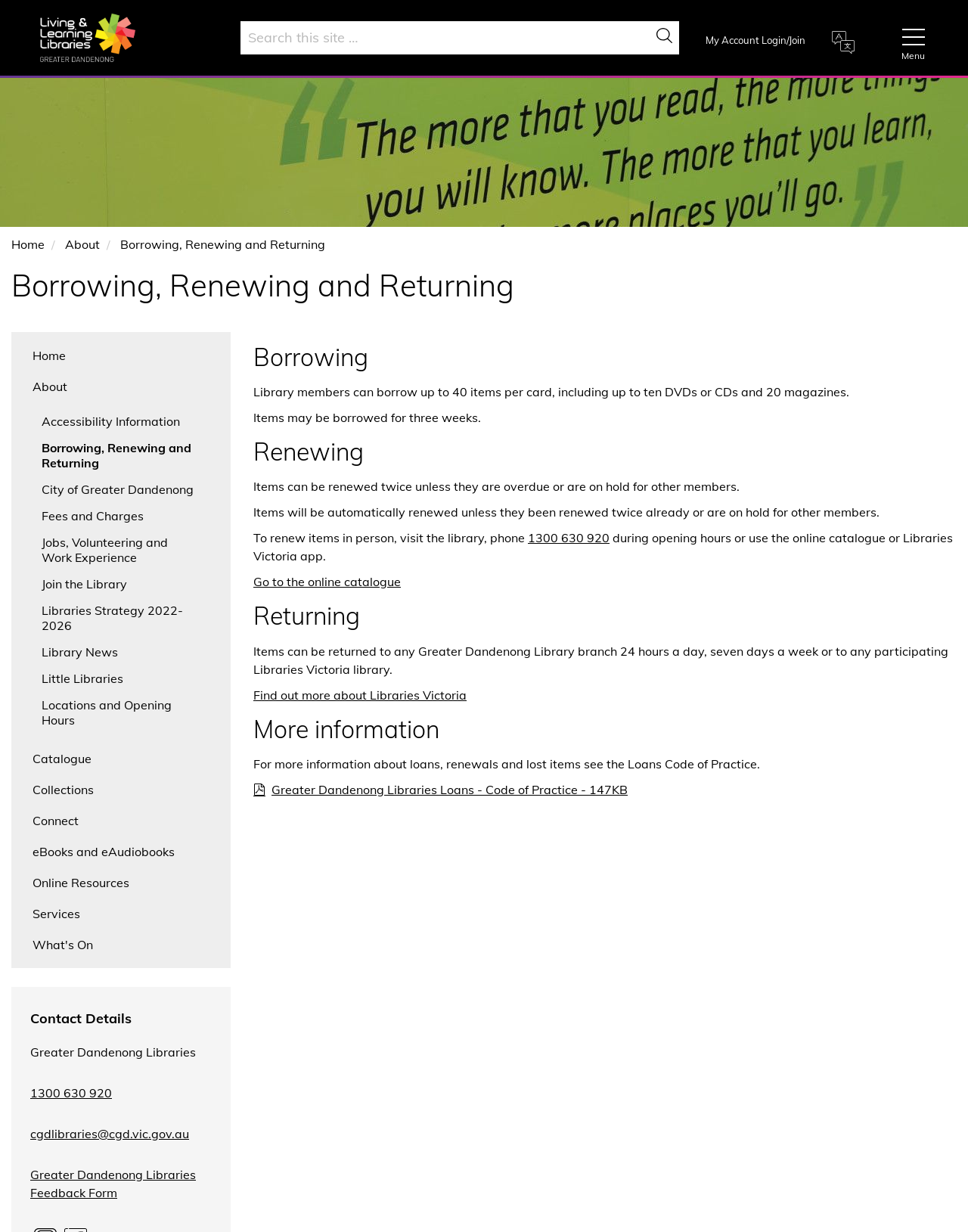What is the maximum number of items that can be borrowed per card?
Look at the image and provide a detailed response to the question.

According to the webpage, library members can borrow up to 40 items per card, including up to ten DVDs or CDs and 20 magazines.